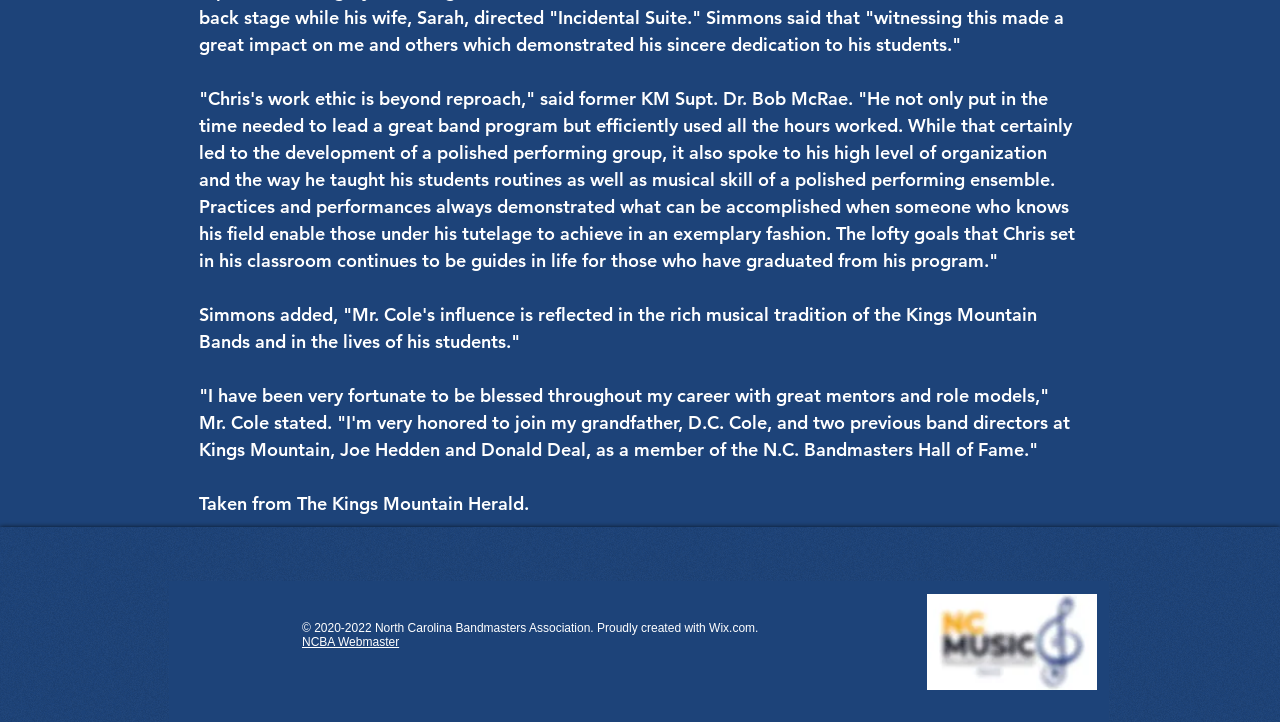For the given element description Wix.com., determine the bounding box coordinates of the UI element. The coordinates should follow the format (top-left x, top-left y, bottom-right x, bottom-right y) and be within the range of 0 to 1.

[0.554, 0.86, 0.593, 0.88]